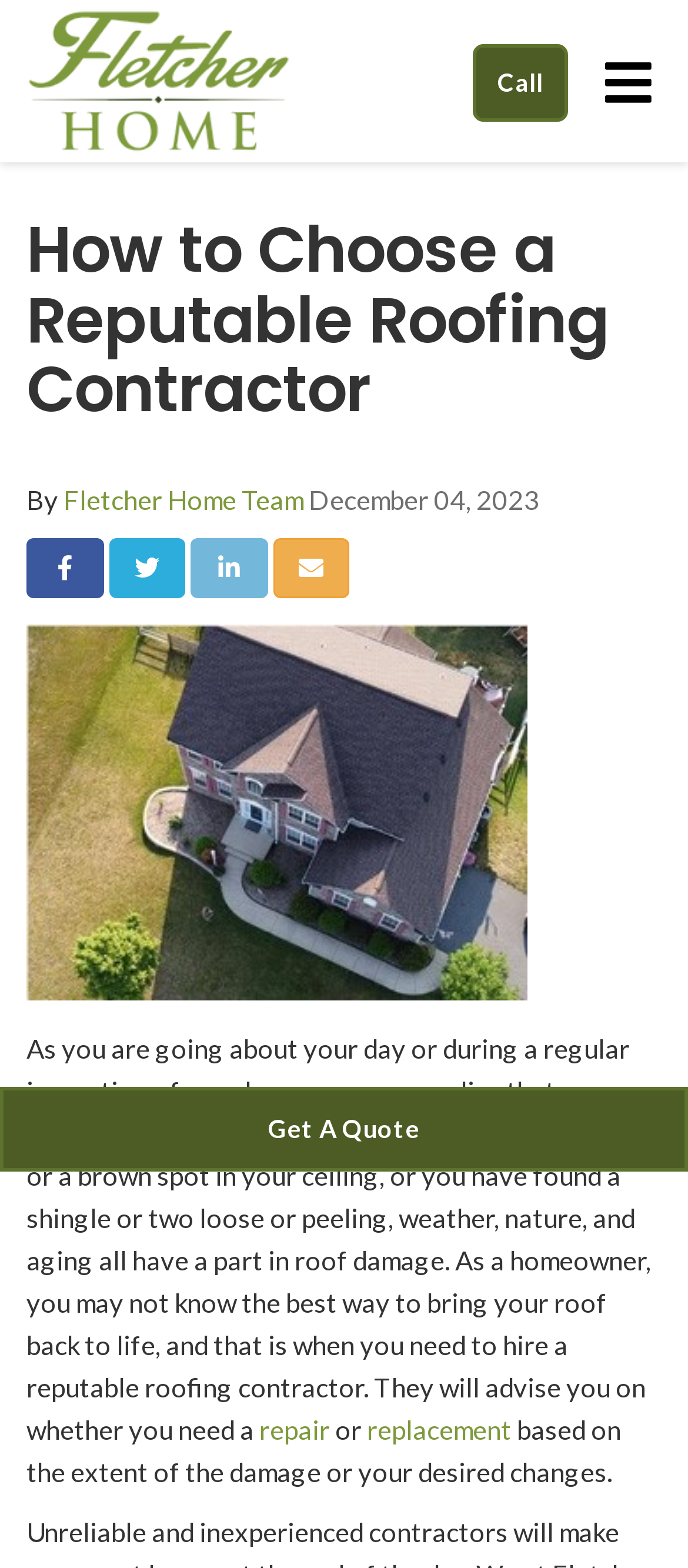How many social media sharing options are available?
Provide a concise answer using a single word or phrase based on the image.

4